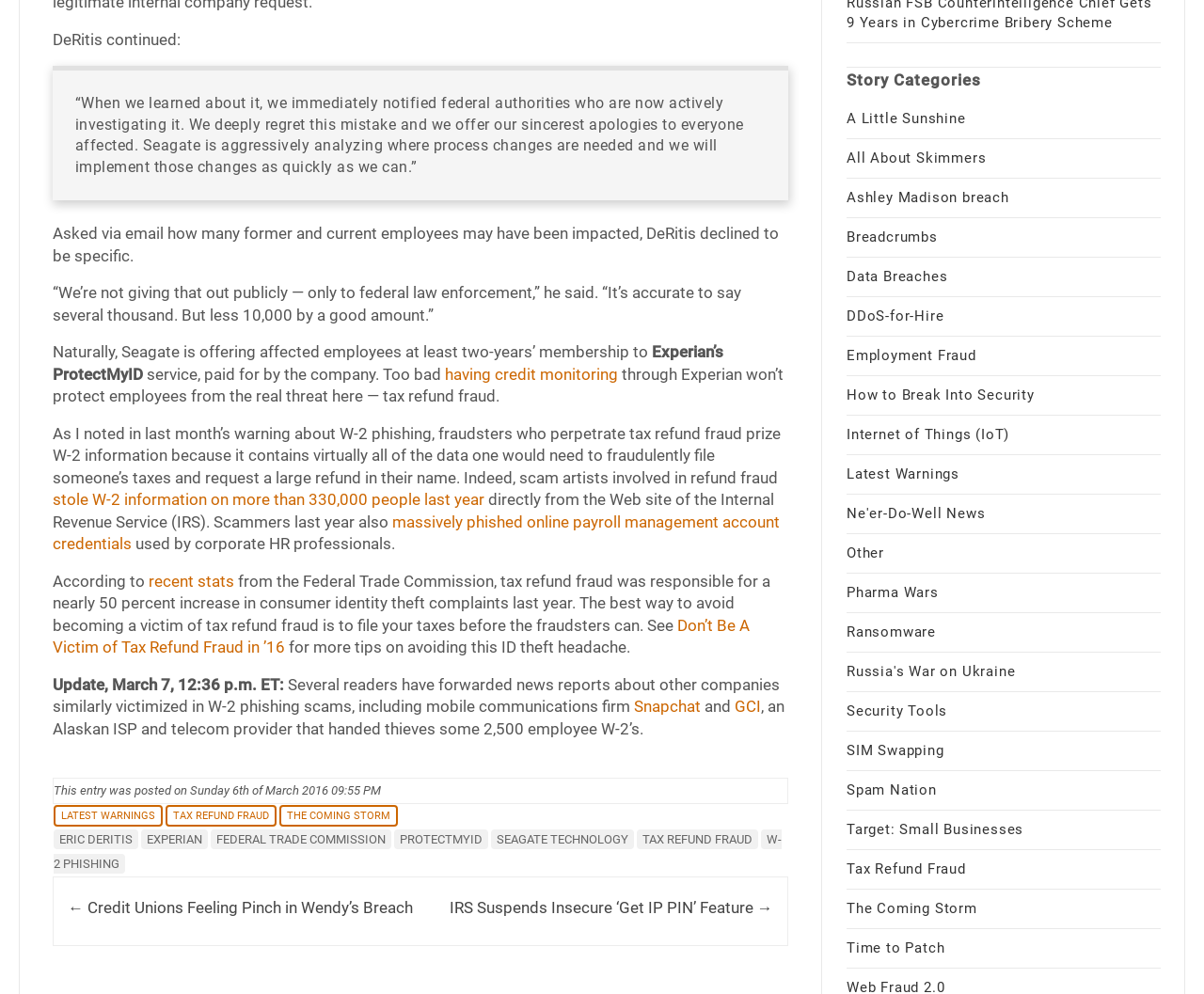Please locate the UI element described by "SIM Swapping" and provide its bounding box coordinates.

[0.703, 0.747, 0.784, 0.764]